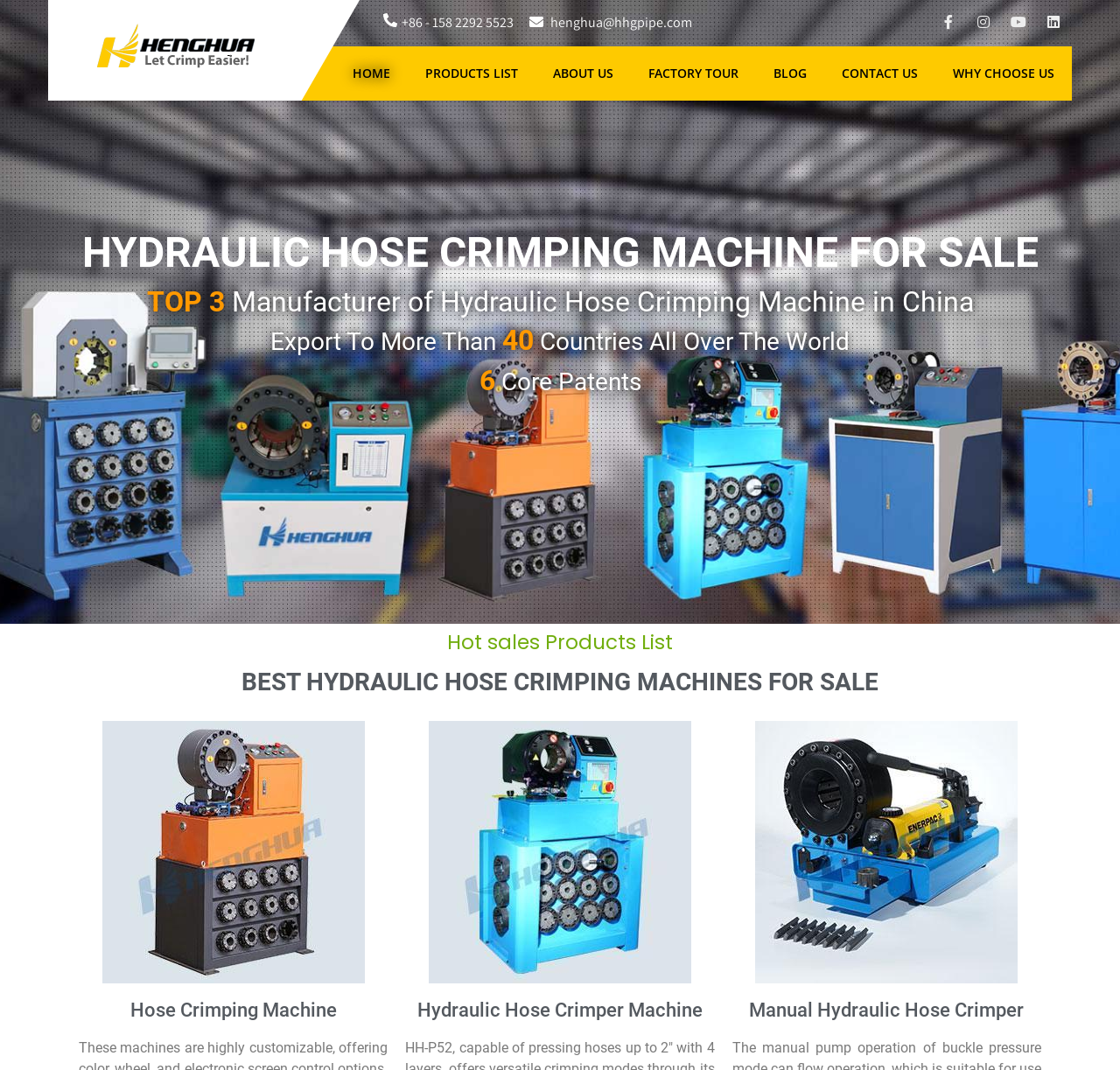Bounding box coordinates should be in the format (top-left x, top-left y, bottom-right x, bottom-right y) and all values should be floating point numbers between 0 and 1. Determine the bounding box coordinate for the UI element described as: Blog

[0.675, 0.043, 0.736, 0.094]